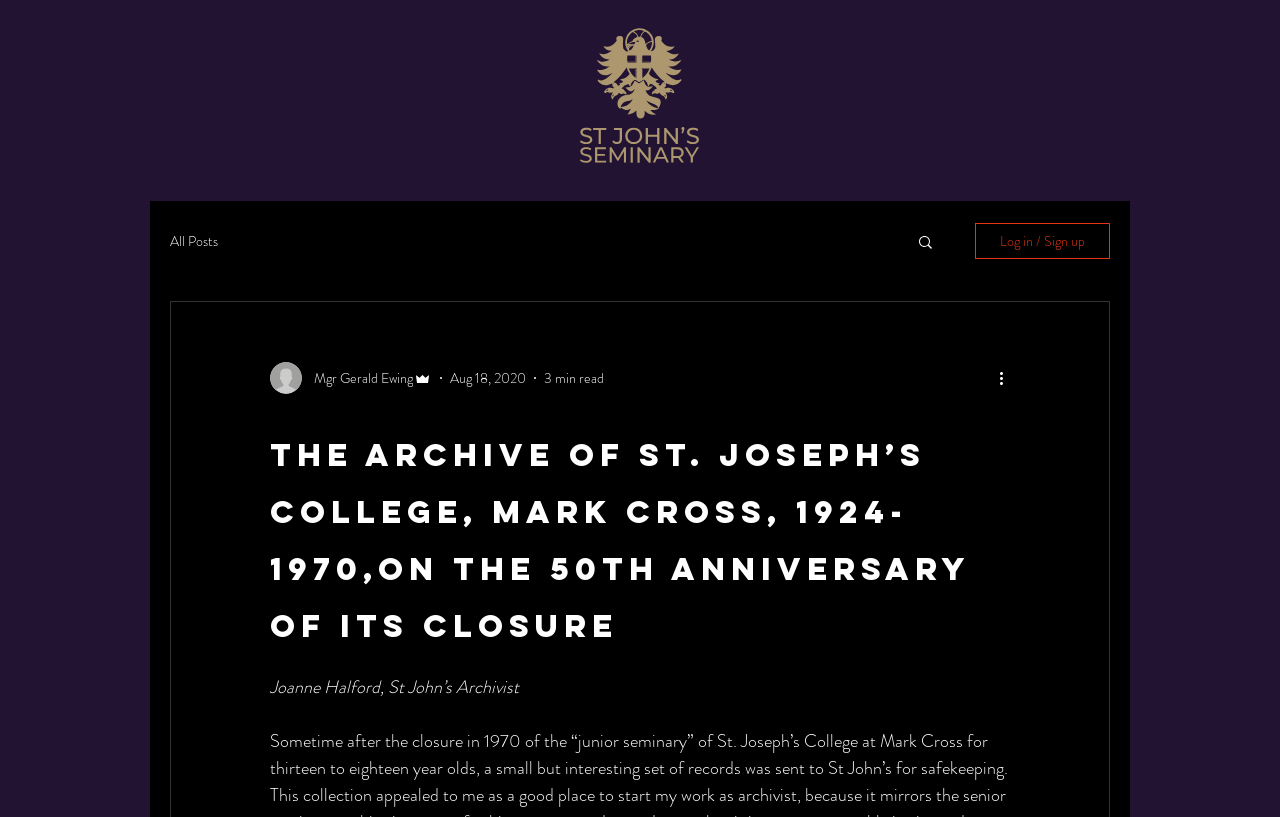What is the name of the archivist?
Based on the image, provide your answer in one word or phrase.

Joanne Halford